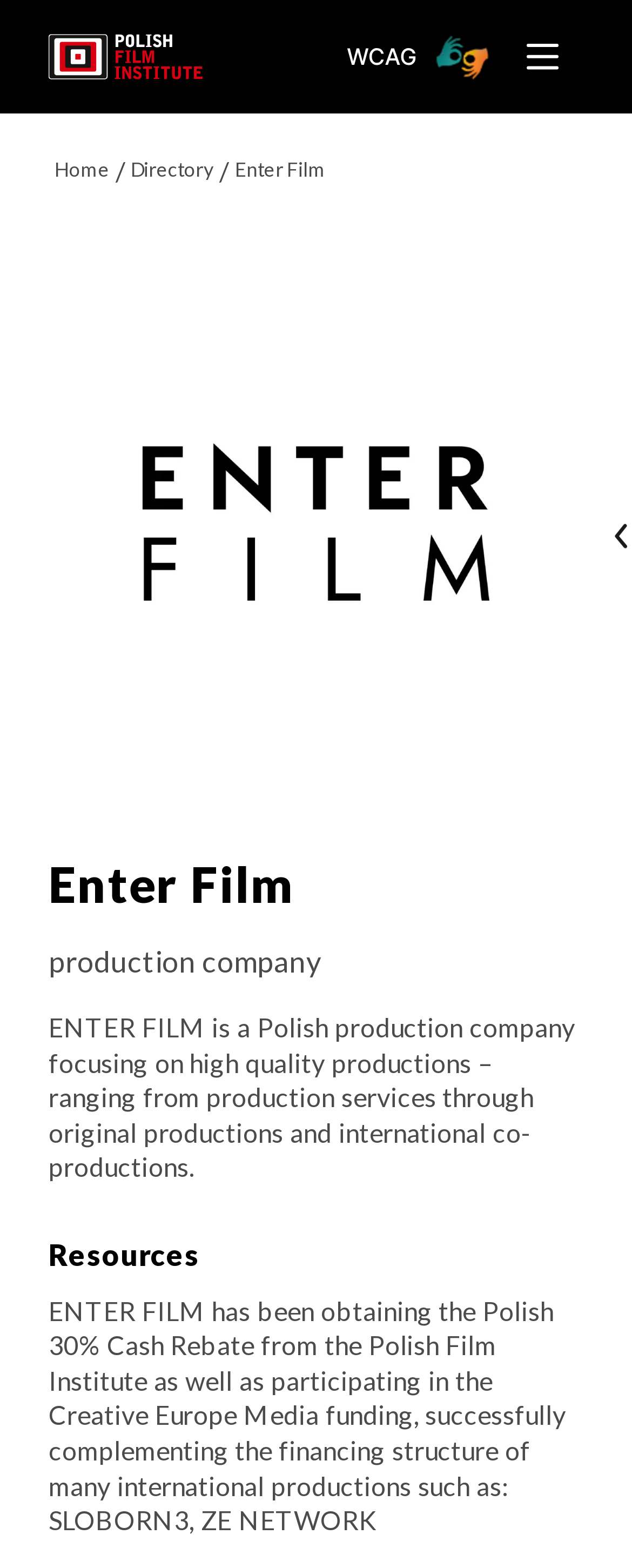What type of productions does Enter Film focus on? Based on the screenshot, please respond with a single word or phrase.

High quality productions